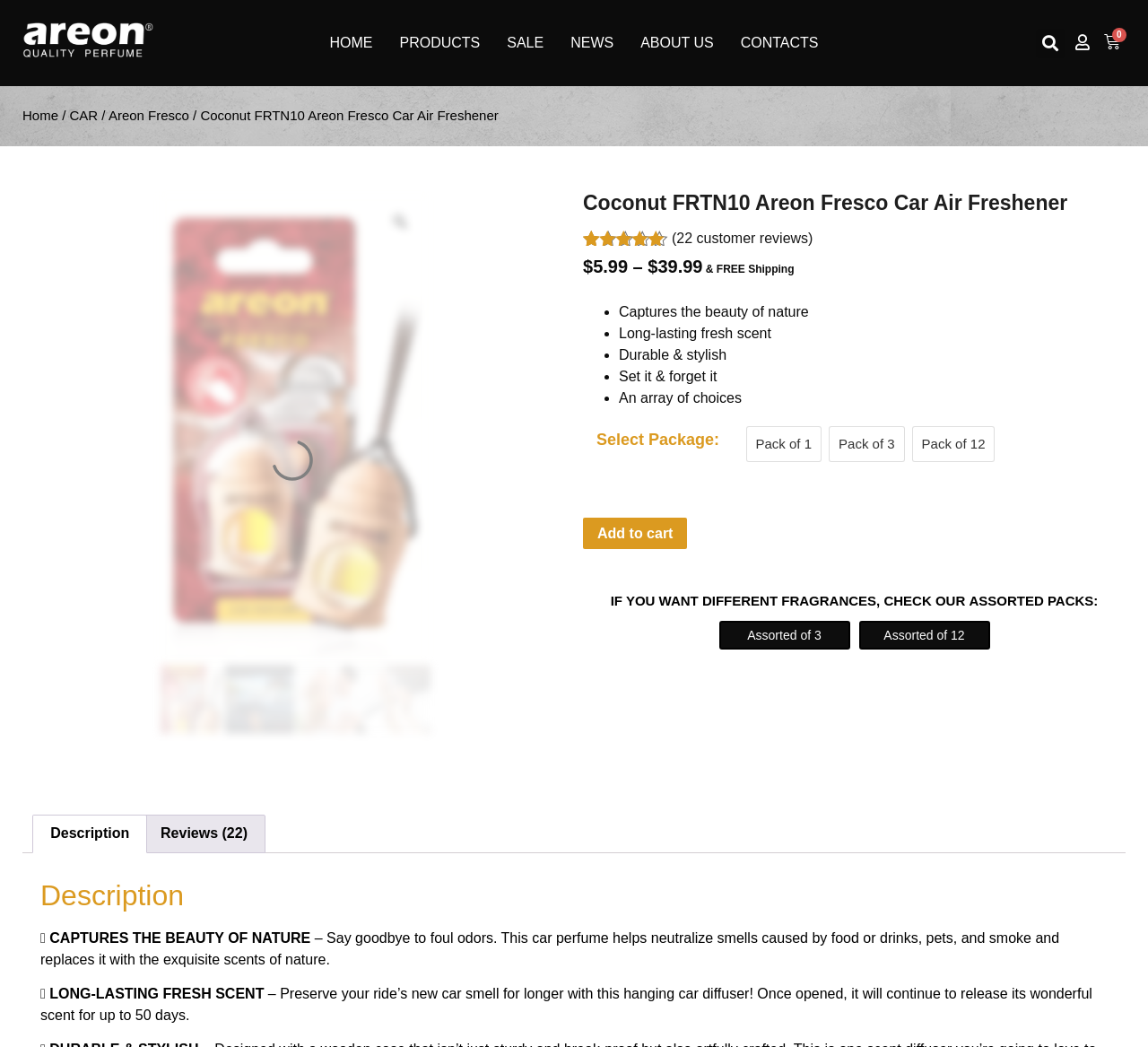What is the purpose of the product?
Provide an in-depth and detailed explanation in response to the question.

I found the purpose of the product by looking at the list of features which includes 'Captures the beauty of nature' as one of the points. This feature is located in the middle of the webpage.